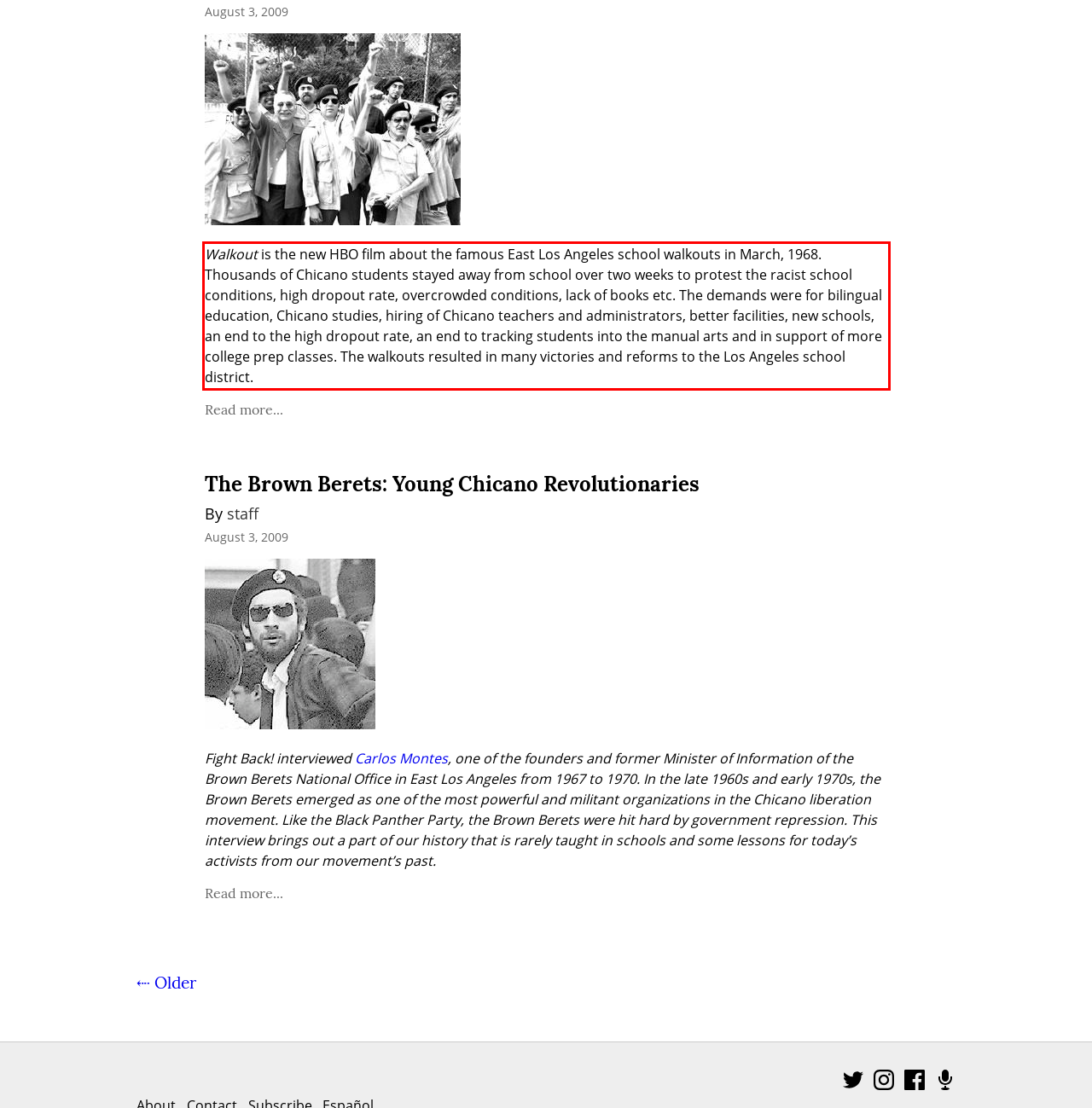You are given a webpage screenshot with a red bounding box around a UI element. Extract and generate the text inside this red bounding box.

Walkout is the new HBO film about the famous East Los Angeles school walkouts in March, 1968. Thousands of Chicano students stayed away from school over two weeks to protest the racist school conditions, high dropout rate, overcrowded conditions, lack of books etc. The demands were for bilingual education, Chicano studies, hiring of Chicano teachers and administrators, better facilities, new schools, an end to the high dropout rate, an end to tracking students into the manual arts and in support of more college prep classes. The walkouts resulted in many victories and reforms to the Los Angeles school district.